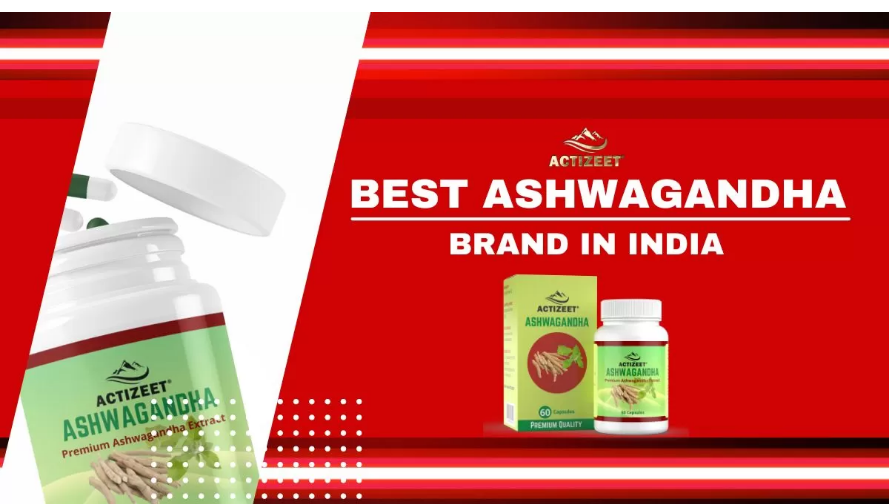What is the number of capsules in the box?
Look at the screenshot and respond with a single word or phrase.

60